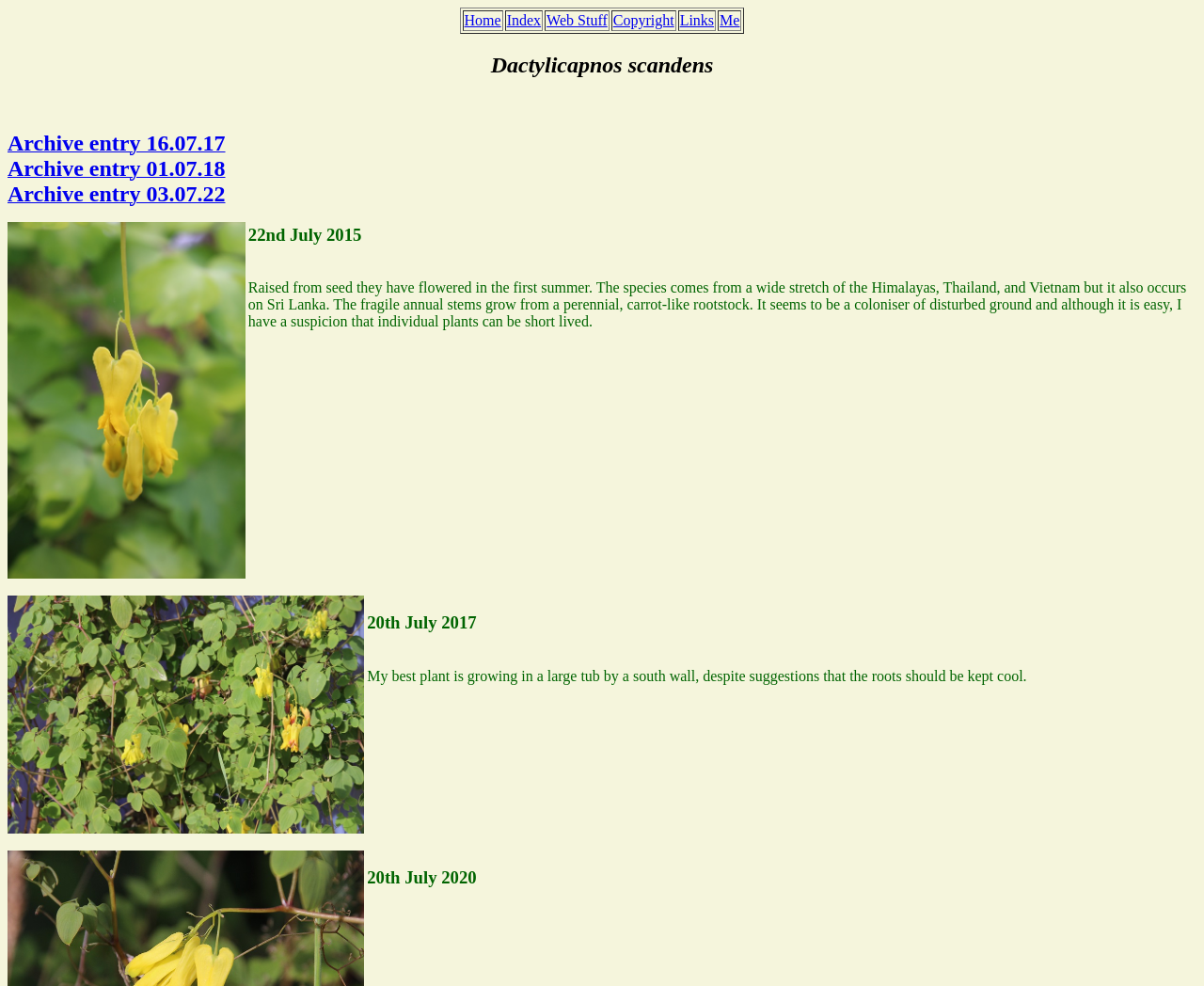What is the growth condition of the best plant?
Please respond to the question thoroughly and include all relevant details.

The information about the growth condition of the best plant can be found in the StaticText element with the text 'My best plant is growing in a large tub by a south wall, despite suggestions that the roots should be kept cool.'.